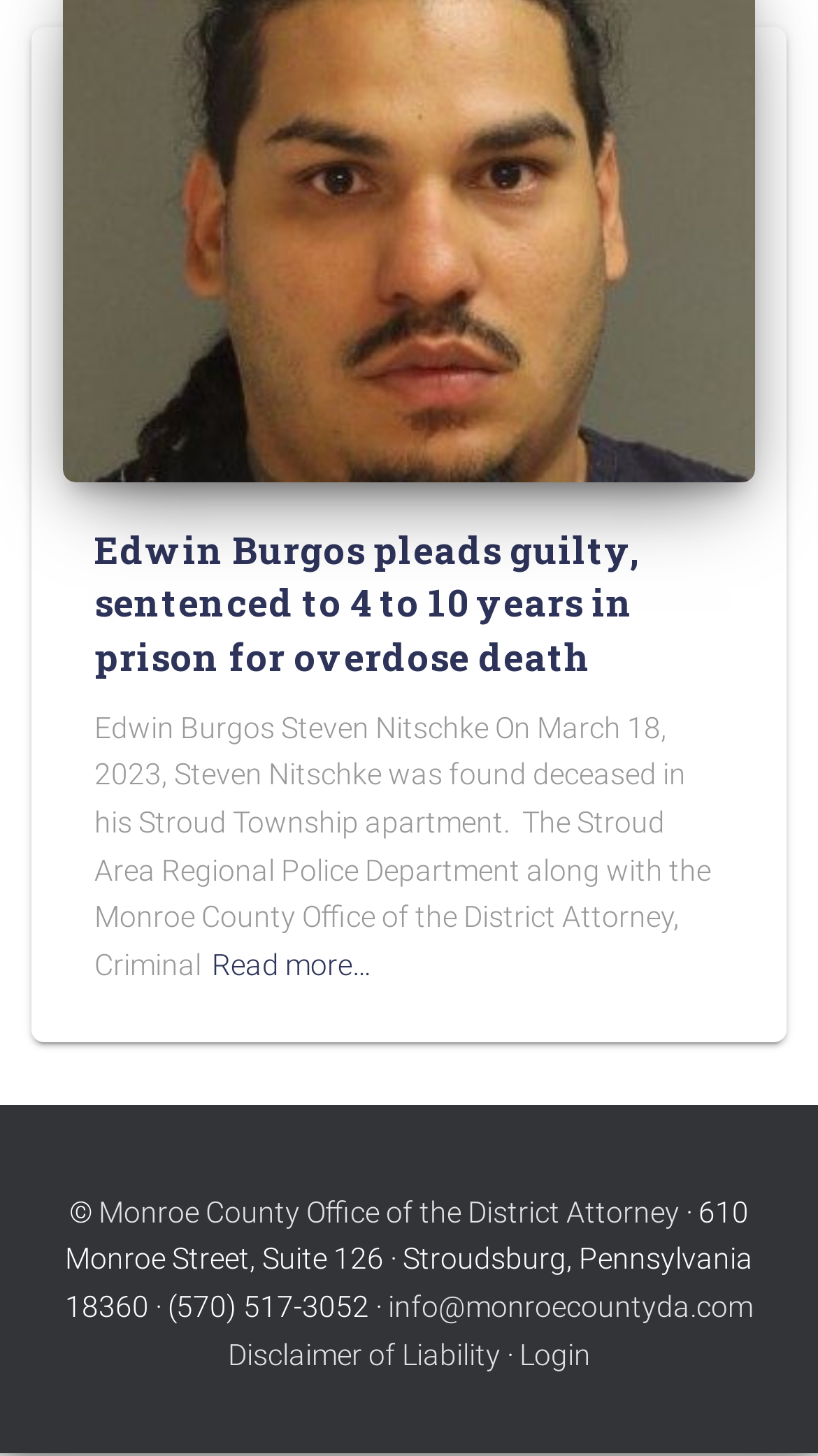Determine the bounding box for the described UI element: "Disclaimer of Liability".

[0.278, 0.918, 0.612, 0.941]